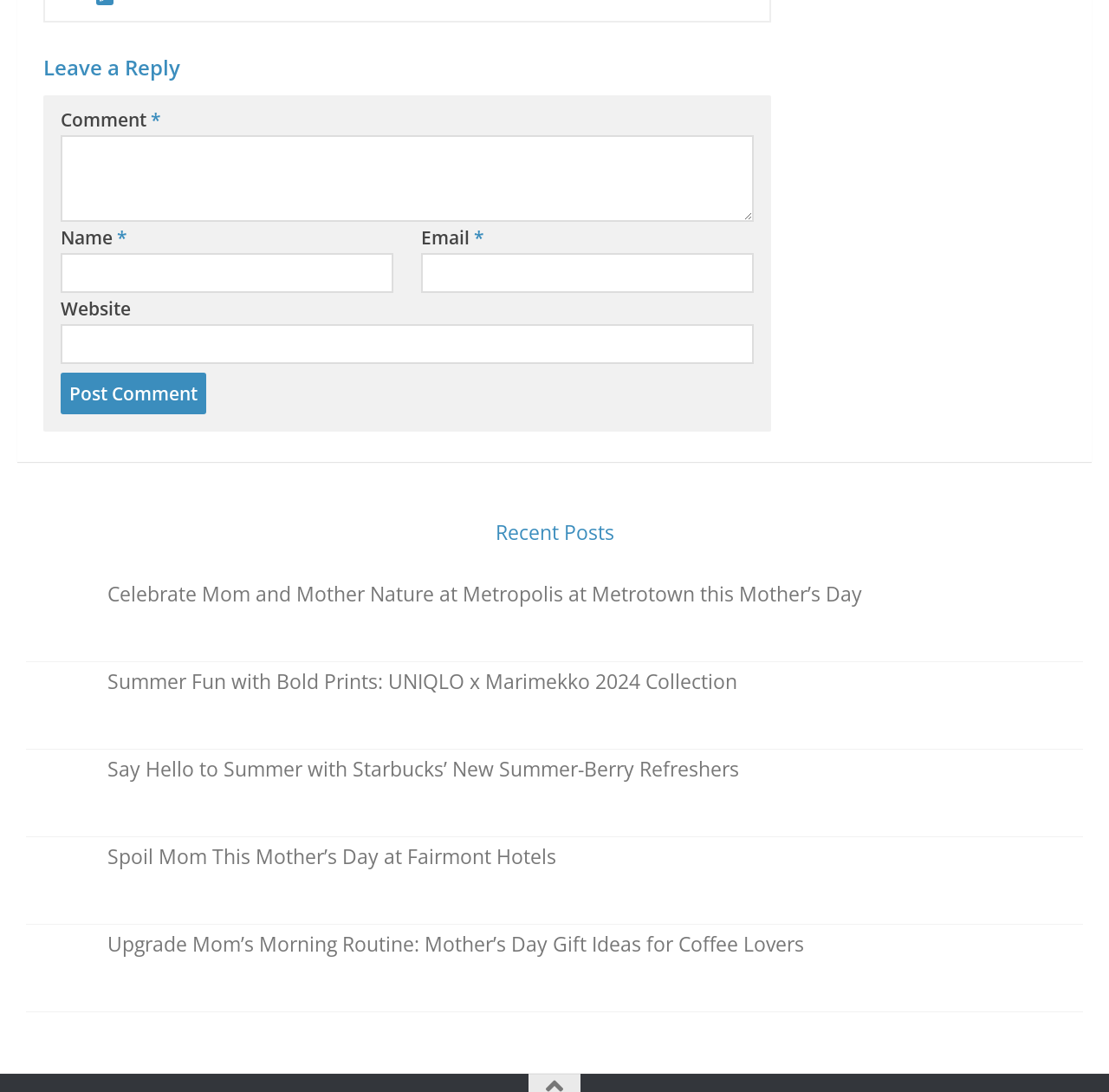How many links are there under the heading 'Recent Posts'?
Can you provide an in-depth and detailed response to the question?

Under the heading 'Recent Posts', there are 6 links, each with a title describing a recent post, such as 'Celebrate Mom and Mother Nature at Metropolis at Metrotown this Mother’s Day'.